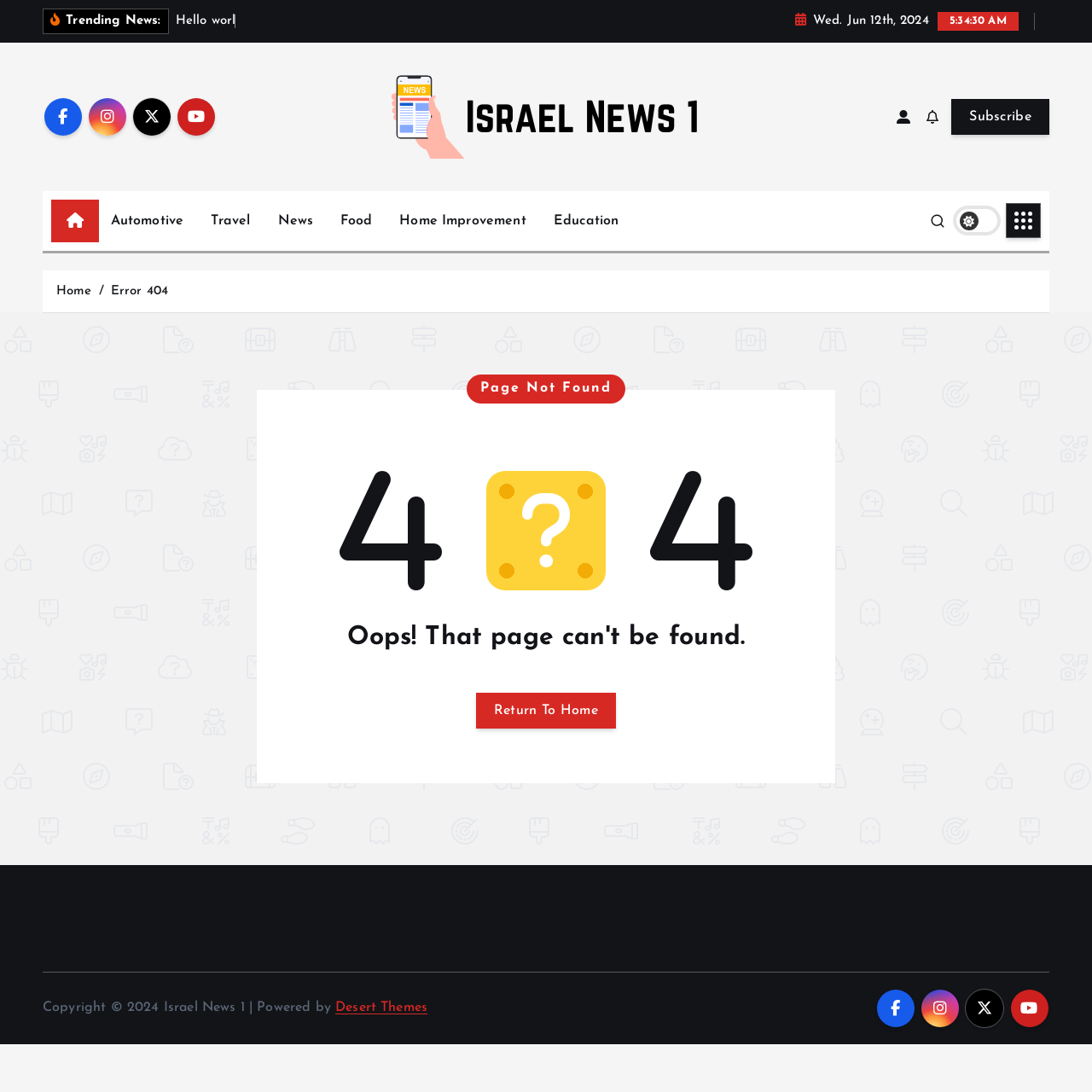What is the error message on this webpage?
Refer to the image and give a detailed answer to the query.

I found the error message by looking at the main content area of the webpage, where it is displayed as 'Oops! That page can't be found.'.